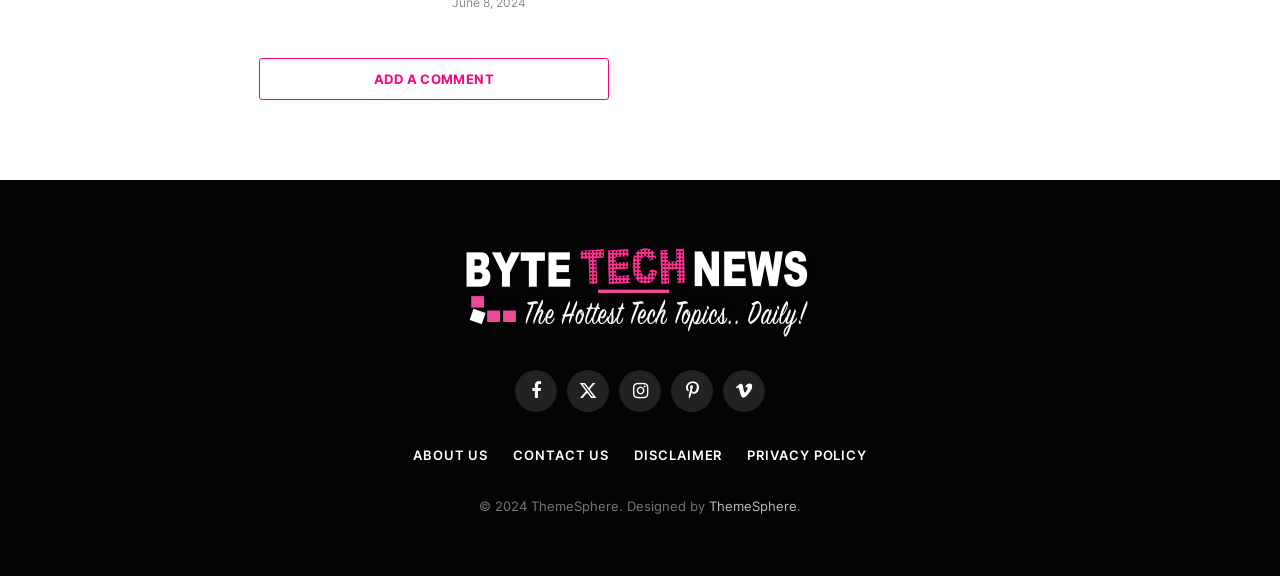Find the bounding box coordinates for the area that should be clicked to accomplish the instruction: "Add a comment".

[0.202, 0.1, 0.476, 0.173]